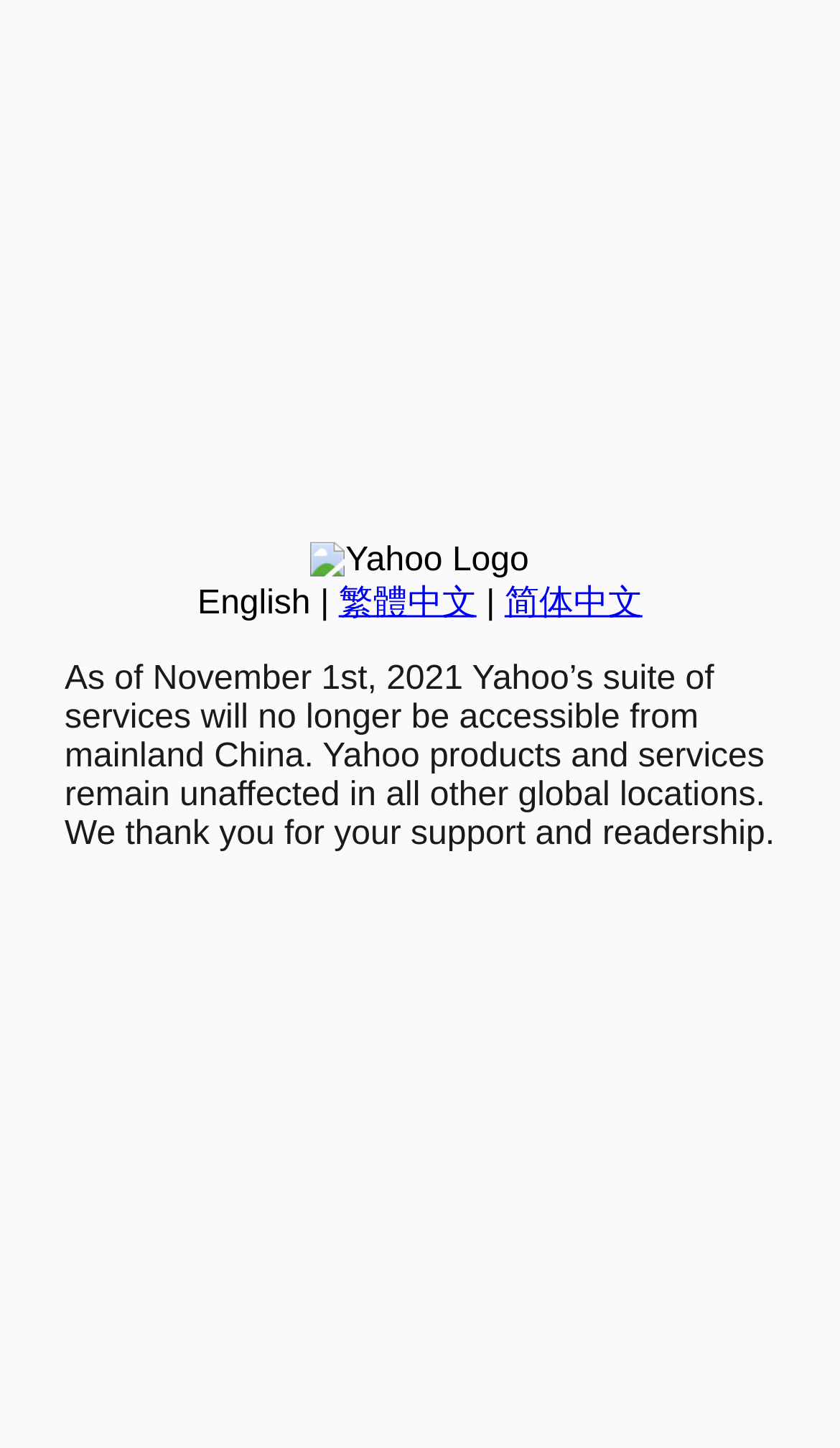Identify the bounding box for the described UI element: "繁體中文".

[0.403, 0.404, 0.567, 0.429]